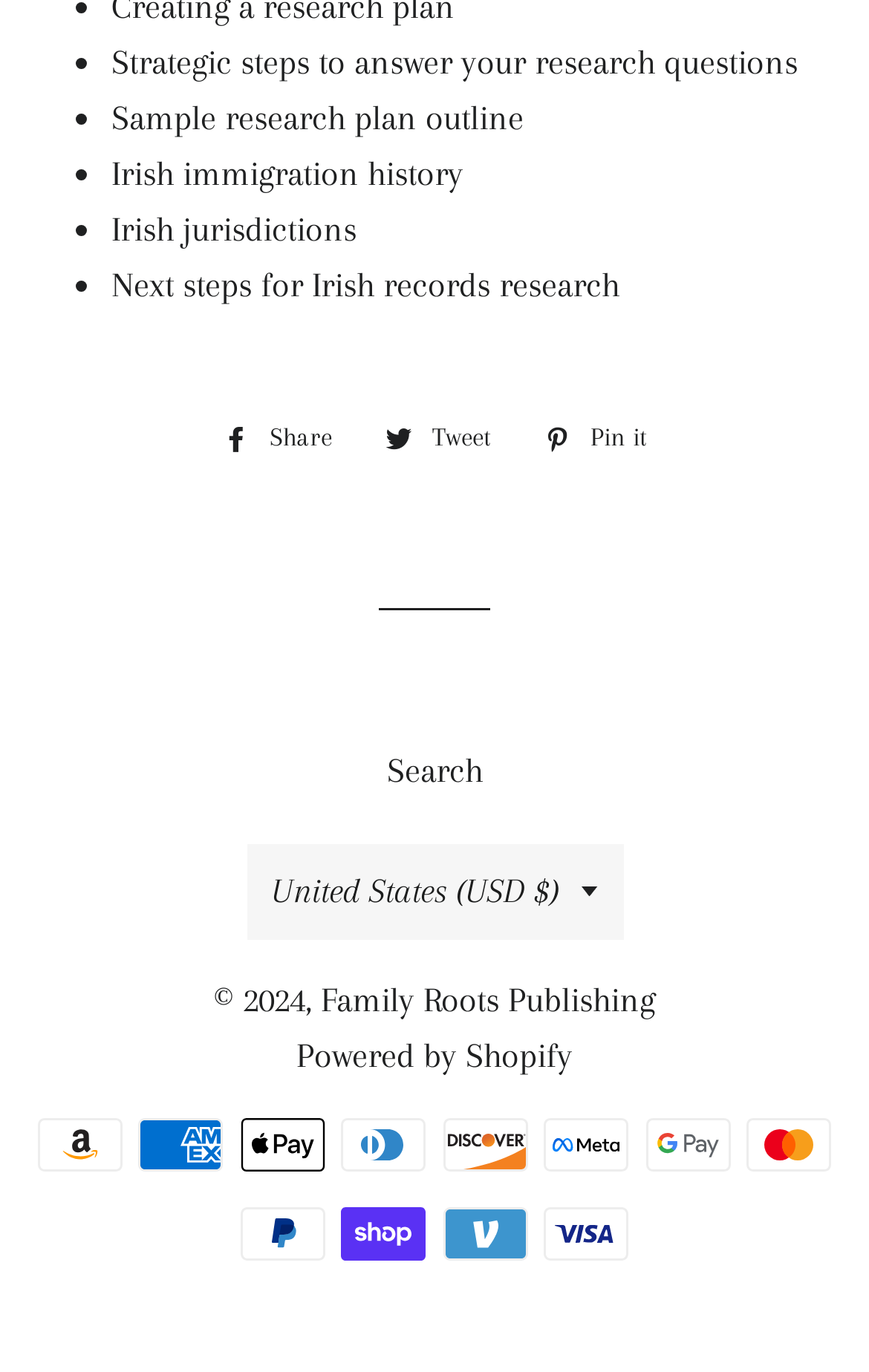How many social media platforms are available for sharing?
Please ensure your answer to the question is detailed and covers all necessary aspects.

There are three social media platforms available for sharing, which are Facebook, Twitter, and Pinterest, indicated by the links 'Share on Facebook', 'Tweet on Twitter', and 'Pin on Pinterest' respectively.